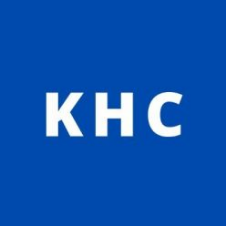What is the font color of the initials 'KHC'?
Analyze the image and provide a thorough answer to the question.

The caption states that the initials 'KHC' are rendered in bold white letters, which implies that the font color of the initials 'KHC' is white.